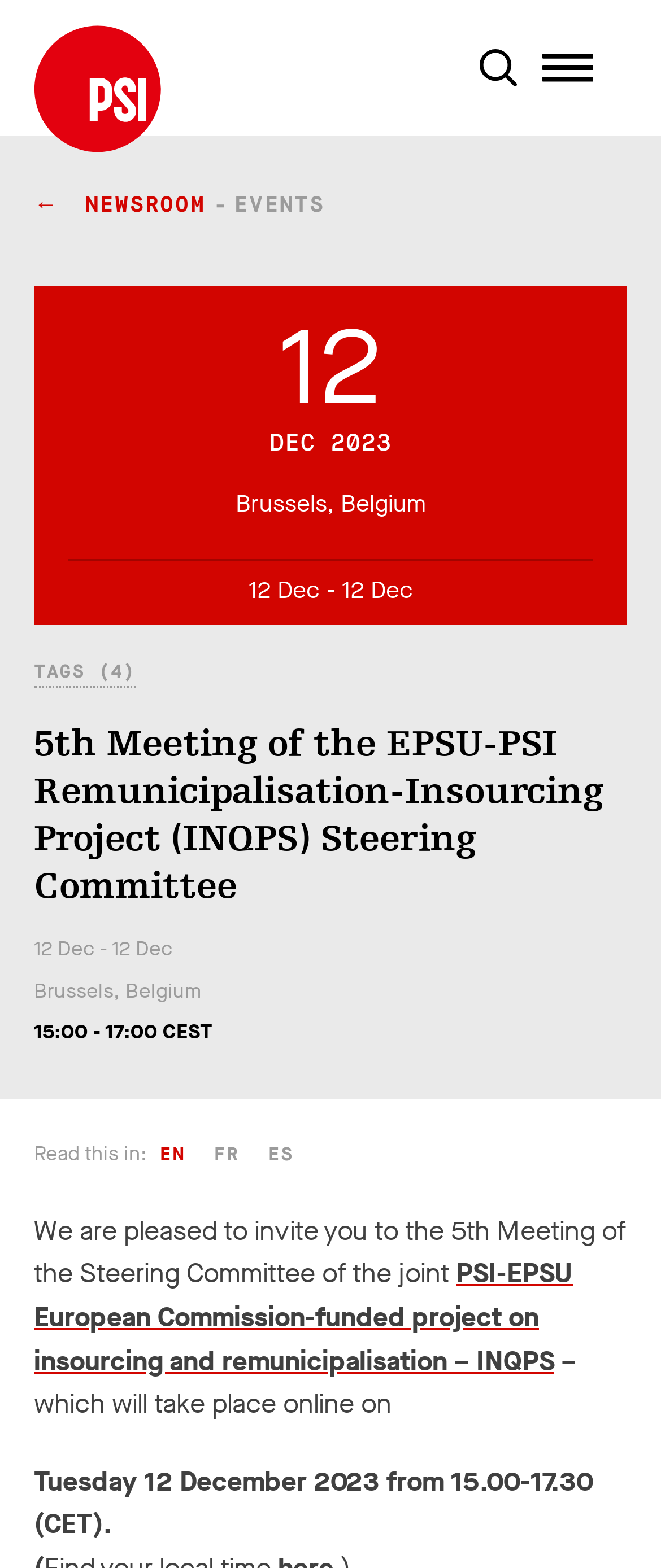Locate the bounding box of the user interface element based on this description: "parent_node: Loading...".

[0.718, 0.0, 1.0, 0.086]